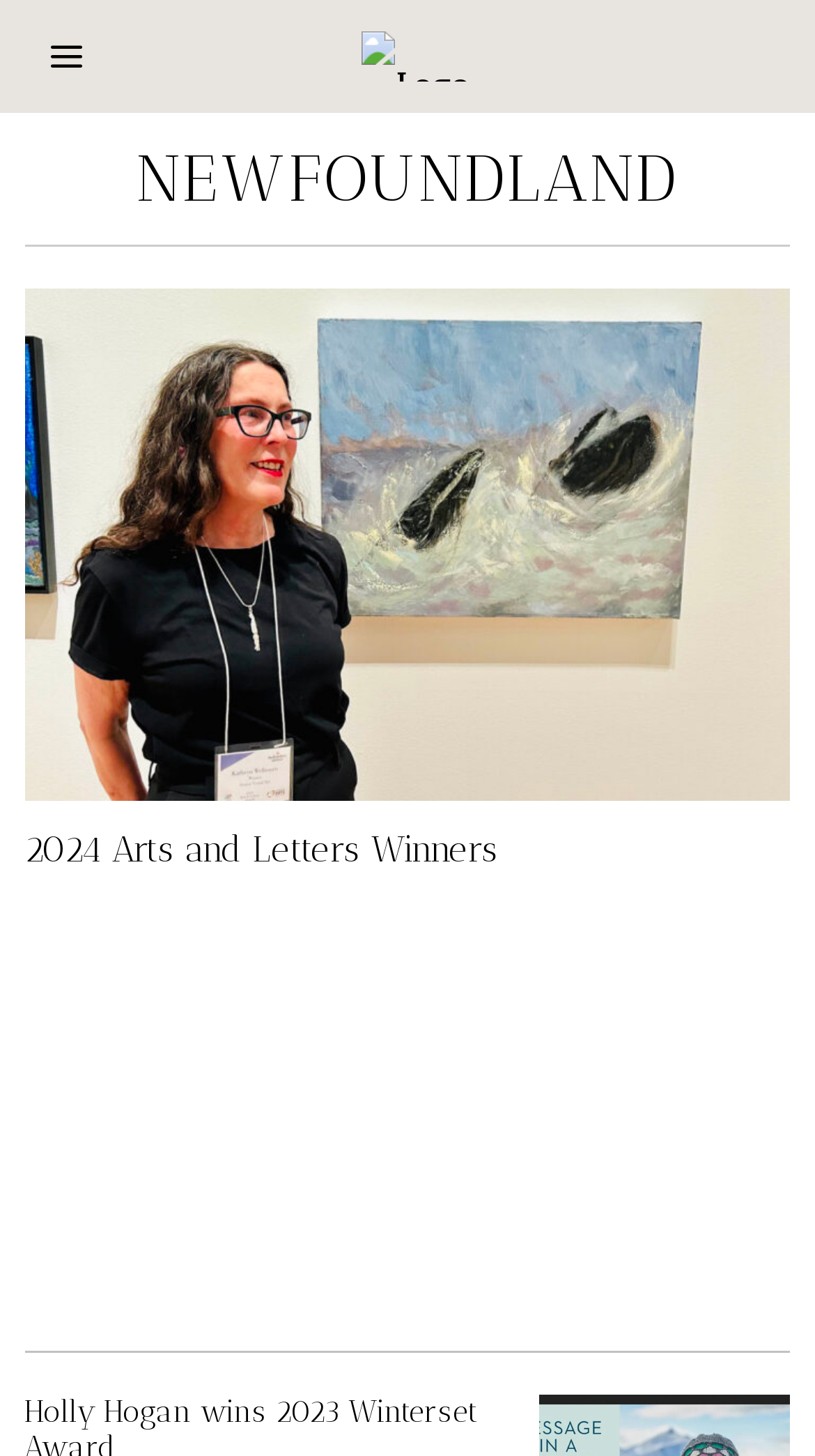How many links are in the article?
Please give a well-detailed answer to the question.

The article element contains two link elements, one with the text 'Logo' and another with the text '2024 Arts and Letters Winners', indicating that there are two links in the article.